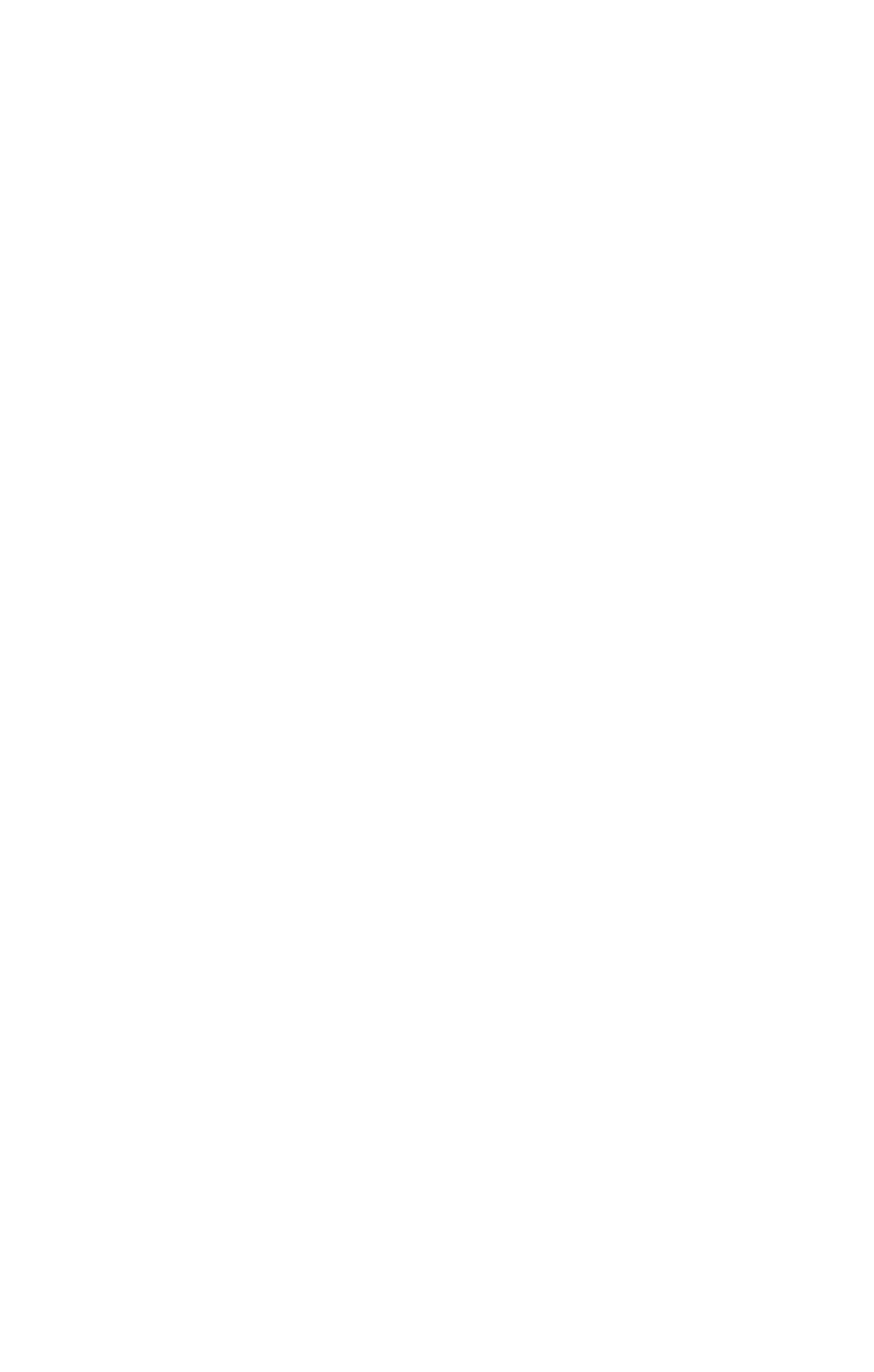What is the address of the parish?
Please answer using one word or phrase, based on the screenshot.

300 Balmoral Drive, Bramalea, ON L6T 1V6